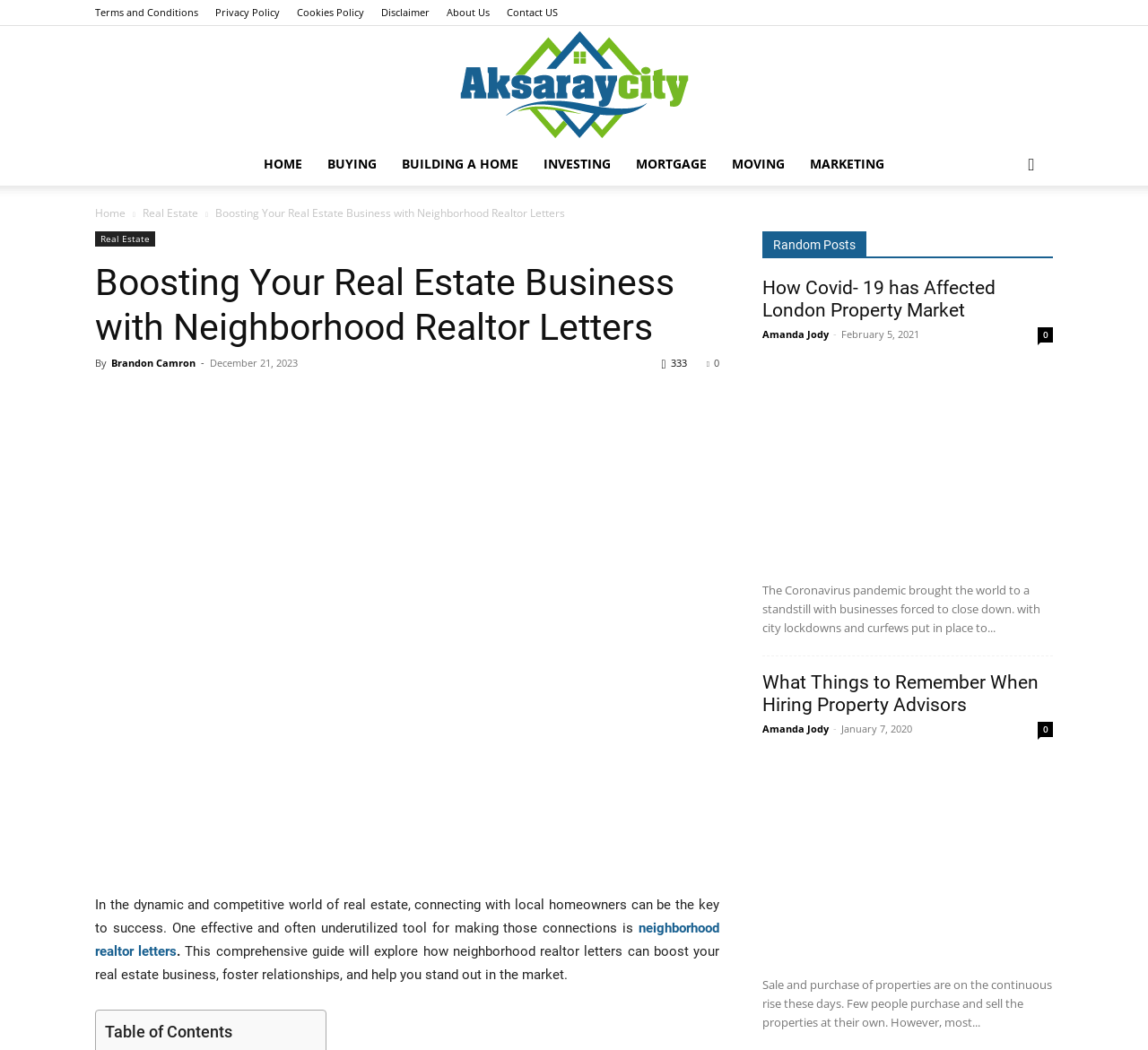Can you specify the bounding box coordinates of the area that needs to be clicked to fulfill the following instruction: "Click on the 'HOME' link"?

[0.219, 0.001, 0.274, 0.042]